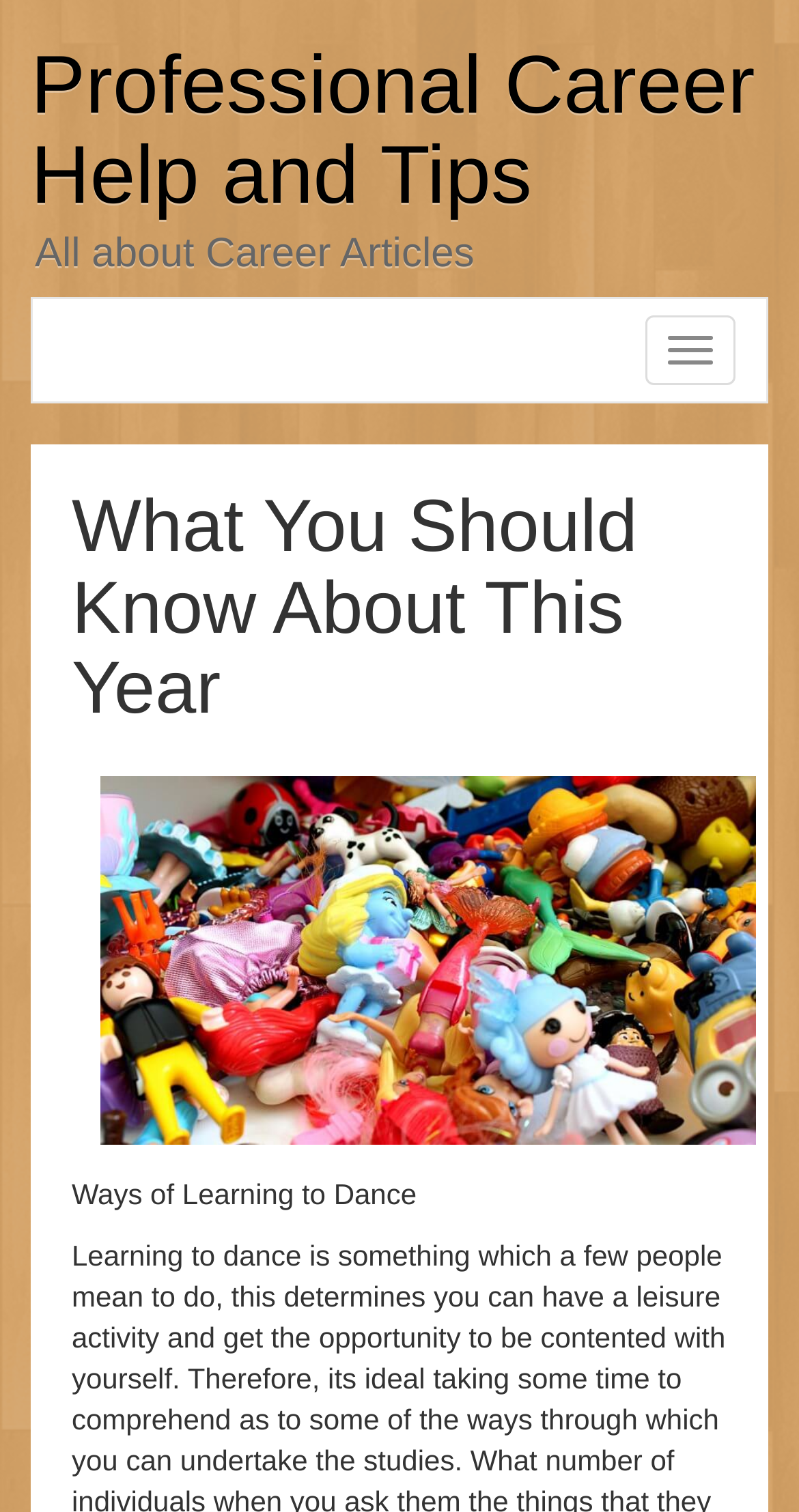Identify the bounding box of the UI component described as: "Professional Career Help and Tips".

[0.038, 0.027, 0.945, 0.146]